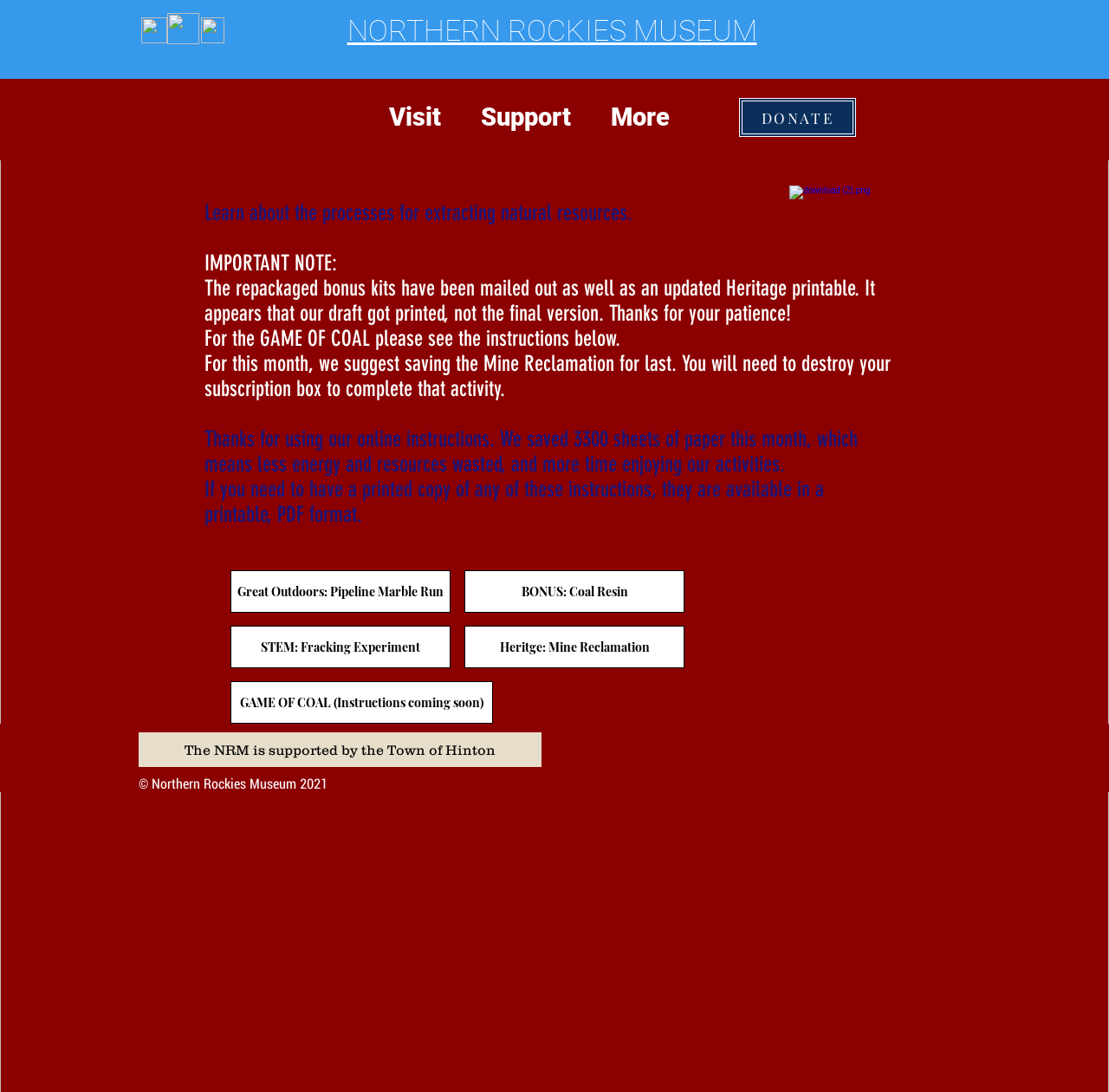Find the bounding box coordinates of the element's region that should be clicked in order to follow the given instruction: "Check the 'Heritge: Mine Reclamation' link". The coordinates should consist of four float numbers between 0 and 1, i.e., [left, top, right, bottom].

[0.419, 0.573, 0.617, 0.612]